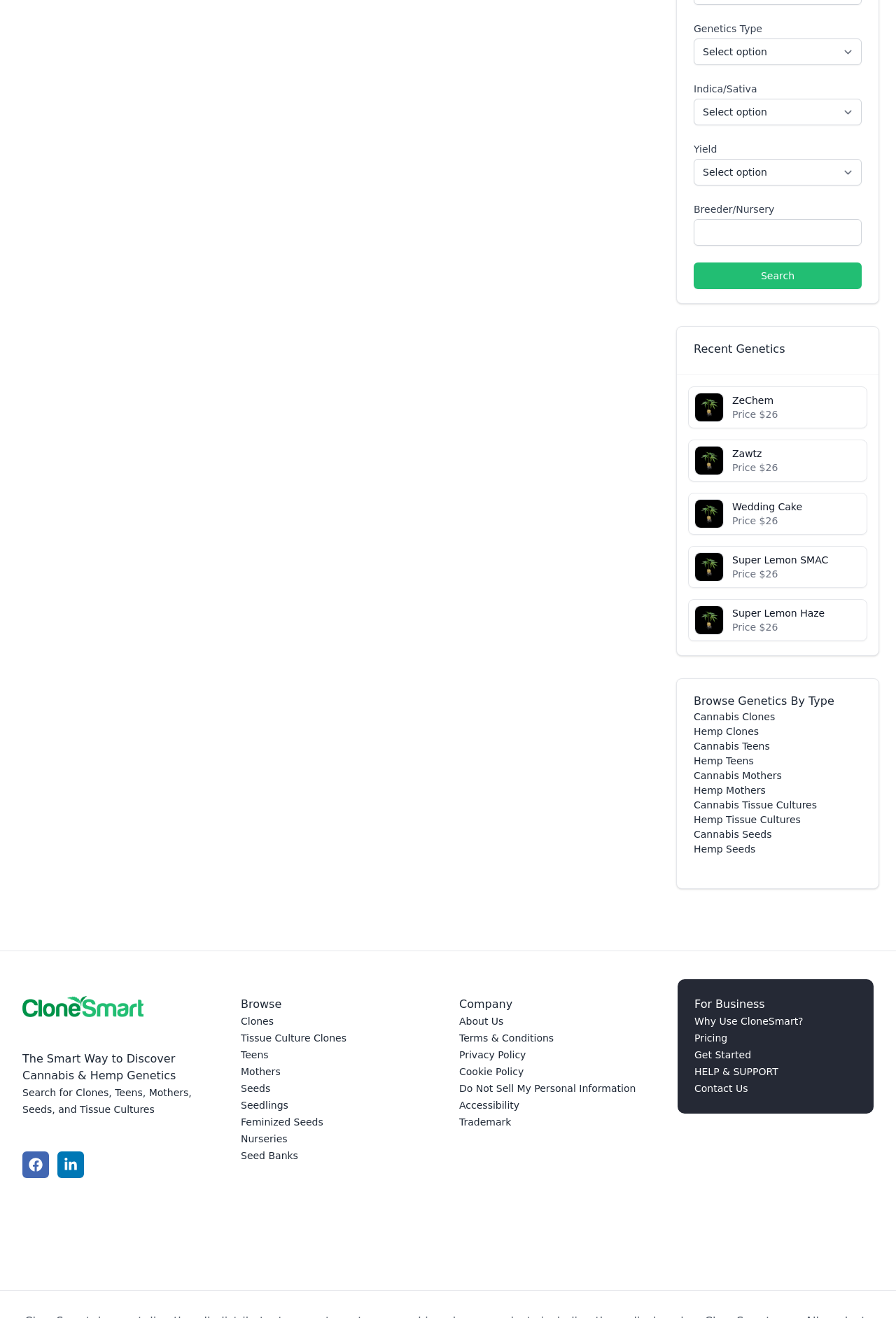Given the description "name="breeder"", determine the bounding box of the corresponding UI element.

[0.774, 0.166, 0.962, 0.186]